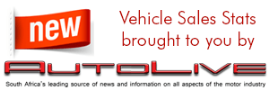Please provide a detailed answer to the question below by examining the image:
Who is the source of the information?

The text reads 'brought to you by AutoLive', indicating that AutoLive is the source of this information. This establishes AutoLive as the provider of the vehicle sales statistics.